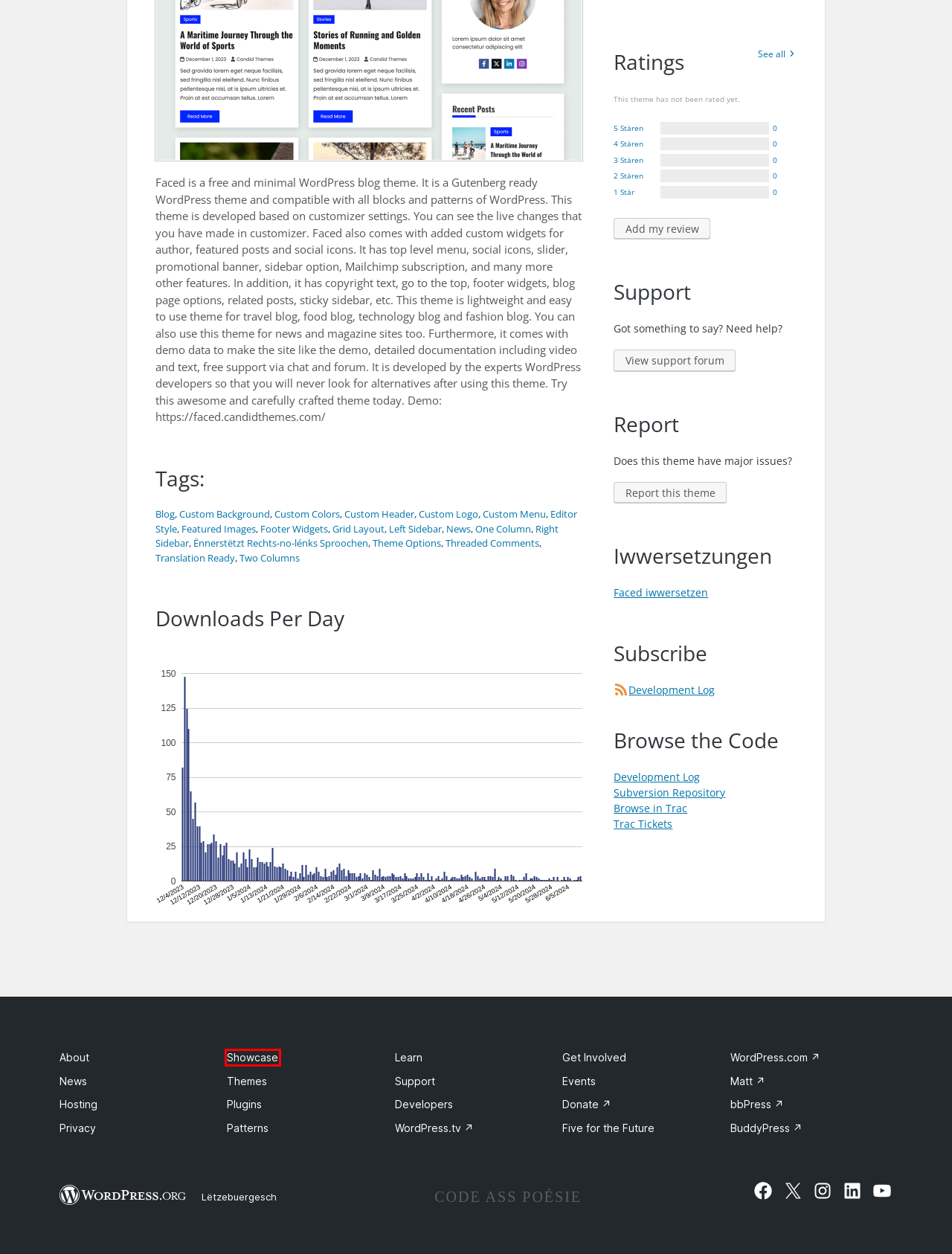Observe the webpage screenshot and focus on the red bounding box surrounding a UI element. Choose the most appropriate webpage description that corresponds to the new webpage after clicking the element in the bounding box. Here are the candidates:
A. Translation Teams – Translate WordPress
B. Star-studded sites built with WordPress | WordPress.org
C. WordPress Events
D. About | WordPress.org Lëtzebuergesch
E. Get Involved – WordPress.org
F. WordPress.tv – Engage Yourself with WordPress.tv
G. bbPress.org
H. Learn WordPress - There's always more to learn | Learn WordPress

B